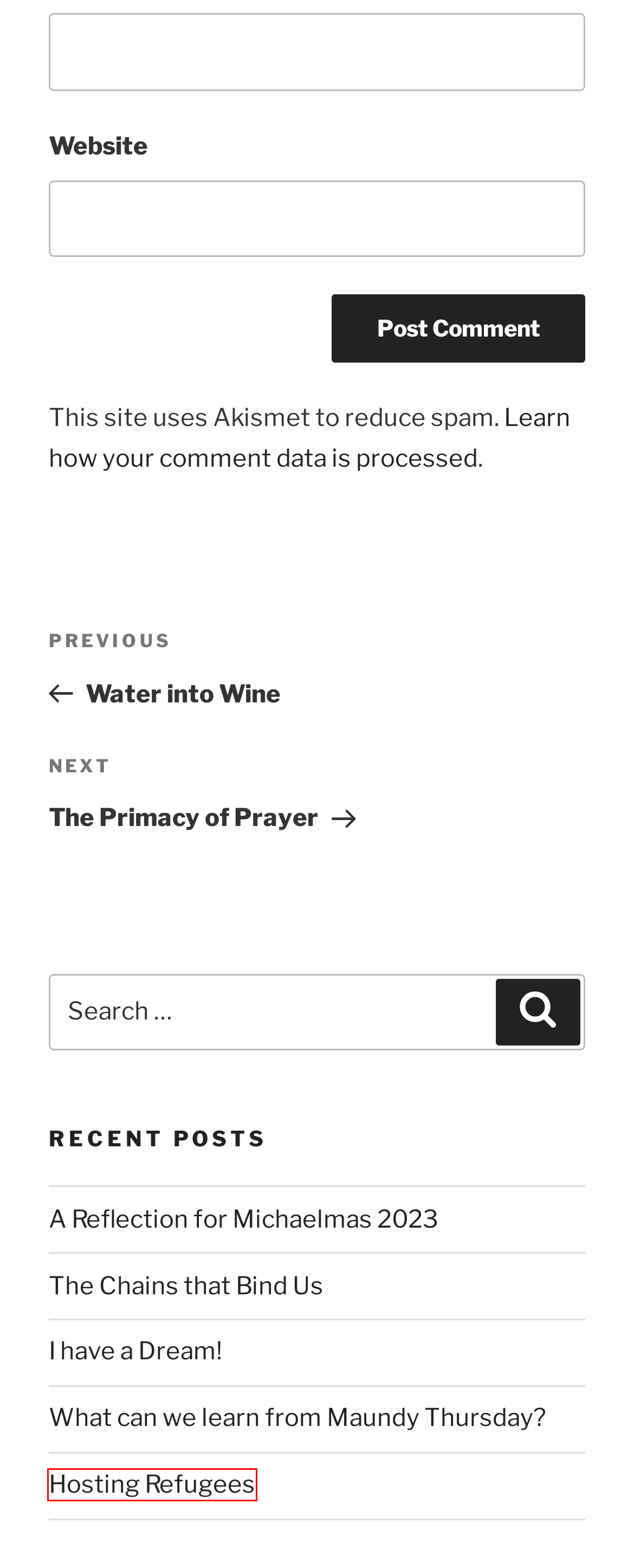Review the screenshot of a webpage that includes a red bounding box. Choose the most suitable webpage description that matches the new webpage after clicking the element within the red bounding box. Here are the candidates:
A. What can we learn from Maundy Thursday? – Brentor Church
B. A Reflection for Michaelmas 2023 – Brentor Church
C. Hosting Refugees – Brentor Church
D. Water into Wine – Brentor Church
E. The Primacy of Prayer – Brentor Church
F. I have a Dream! – Brentor Church
G. Privacy Policy – Akismet
H. The Chains that Bind Us – Brentor Church

C